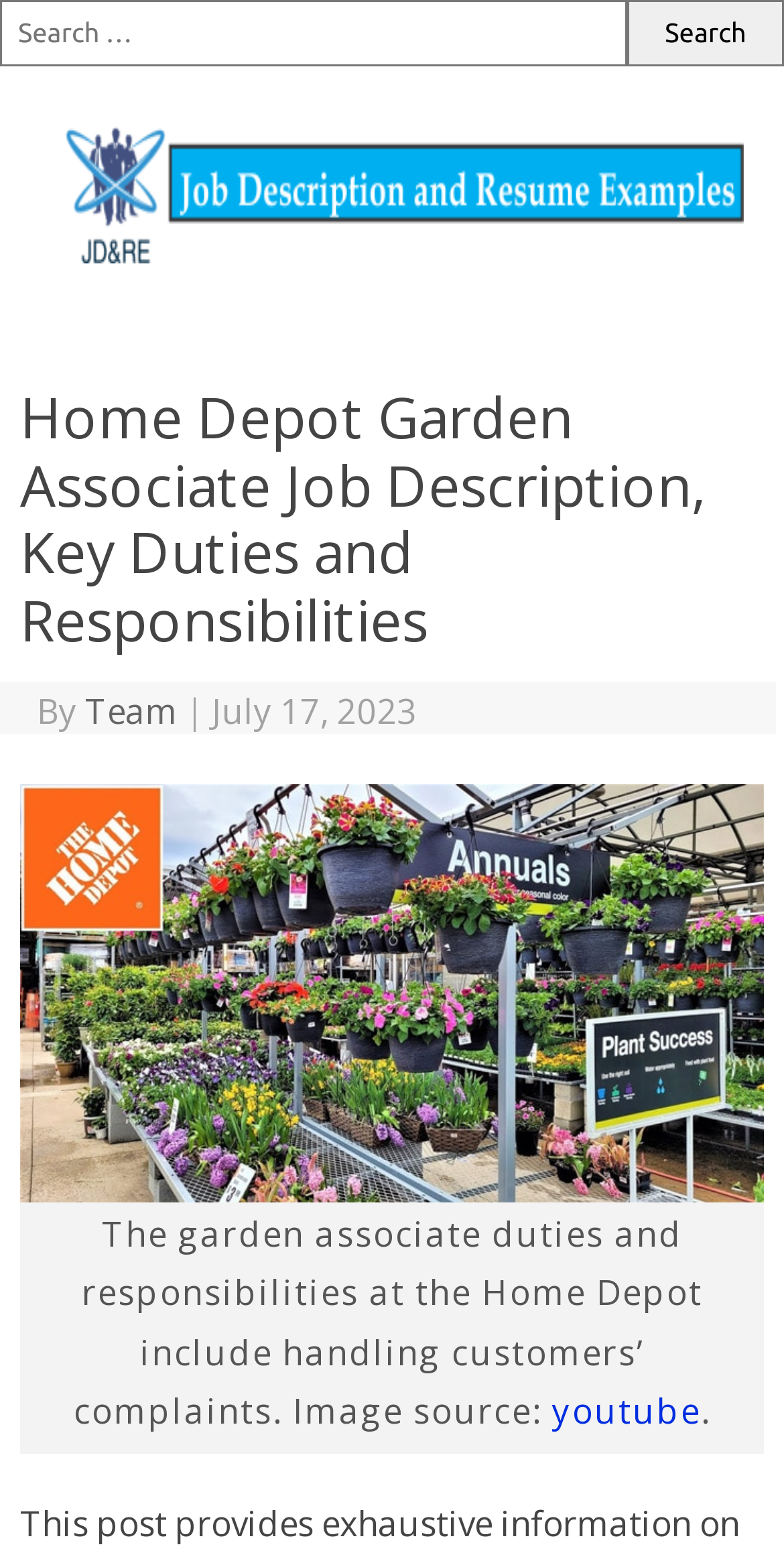What is the source of the image described in the figcaption?
Carefully analyze the image and provide a detailed answer to the question.

I determined the source of the image by looking at the link element within the figcaption that contains the text 'youtube'.